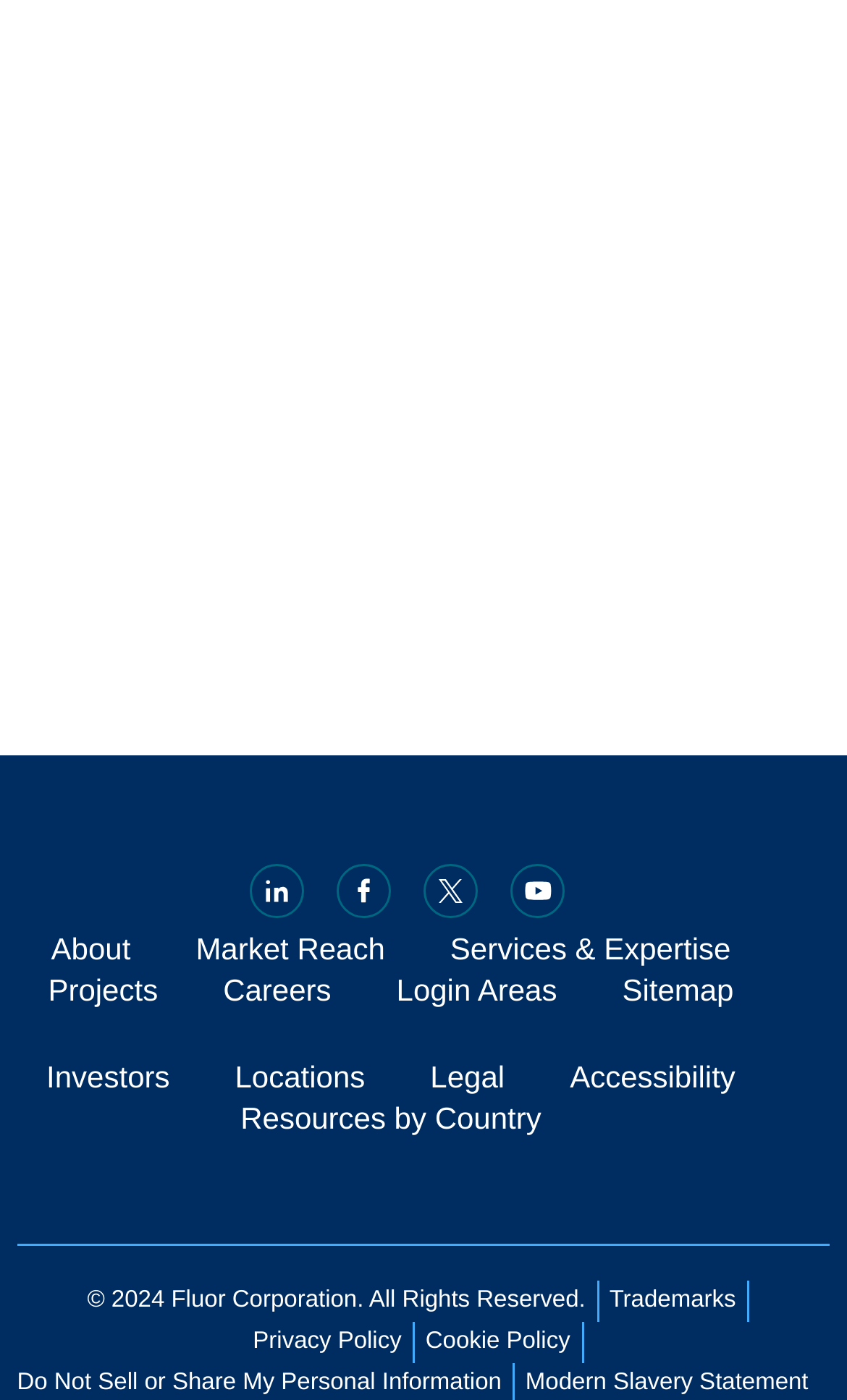Can you find the bounding box coordinates for the element that needs to be clicked to execute this instruction: "View LinkedIn profile"? The coordinates should be given as four float numbers between 0 and 1, i.e., [left, top, right, bottom].

[0.295, 0.617, 0.359, 0.656]